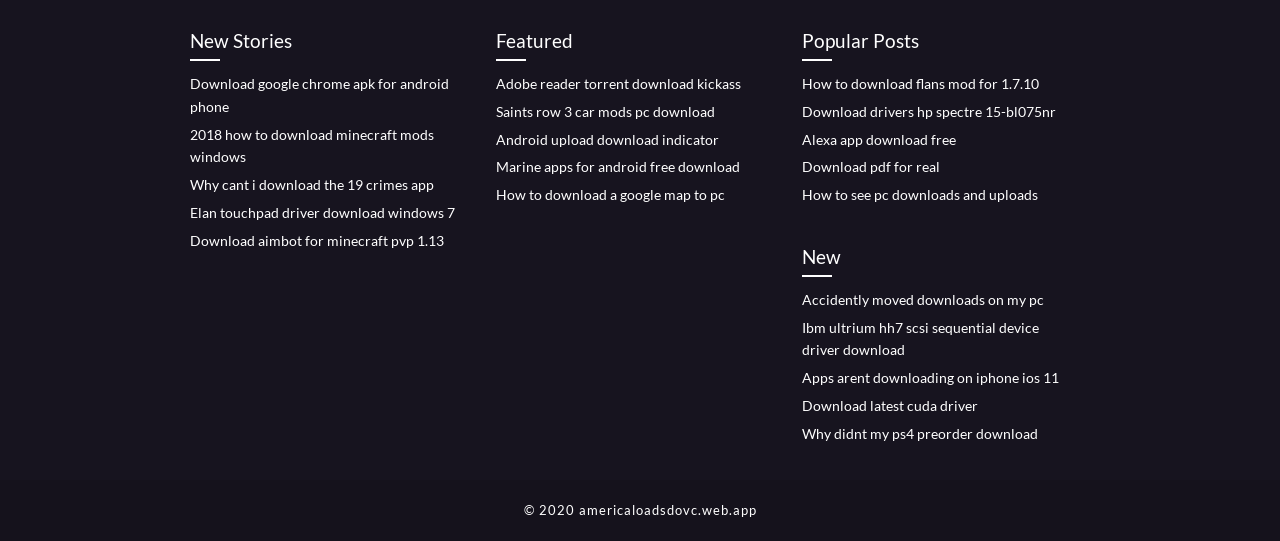Determine the bounding box coordinates for the clickable element required to fulfill the instruction: "View industry dynamics". Provide the coordinates as four float numbers between 0 and 1, i.e., [left, top, right, bottom].

None